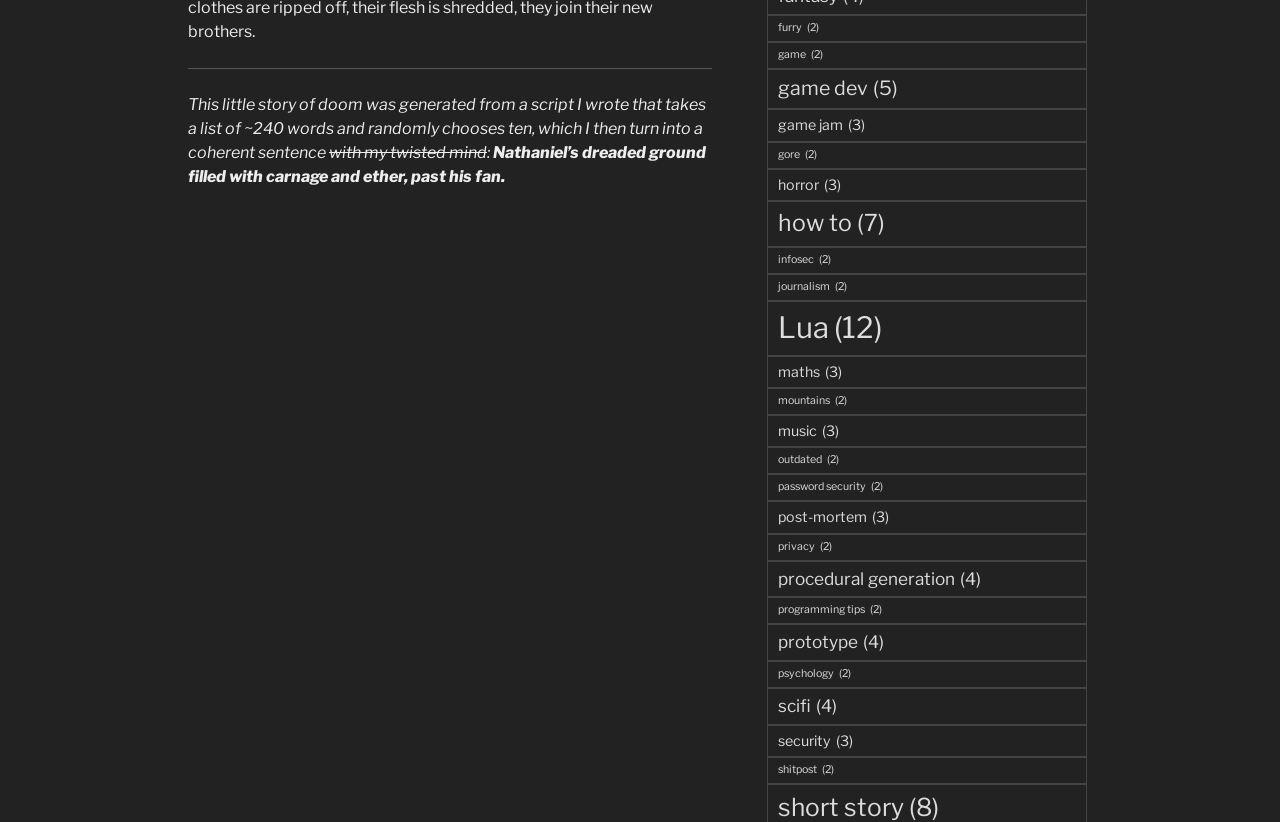Select the bounding box coordinates of the element I need to click to carry out the following instruction: "Click on the 'furry' link".

[0.599, 0.018, 0.849, 0.051]